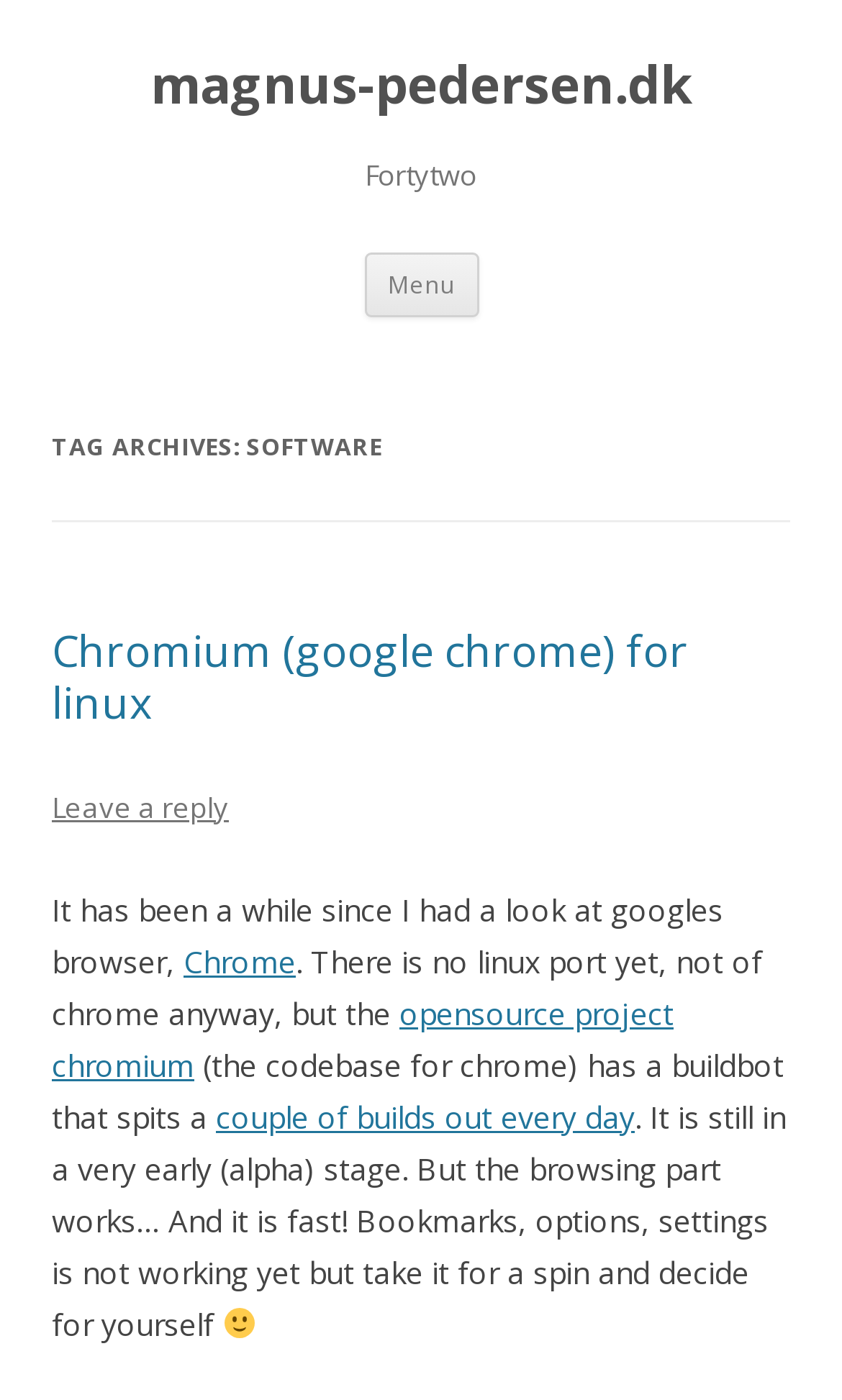Using the description: "Chromium (google chrome) for linux", determine the UI element's bounding box coordinates. Ensure the coordinates are in the format of four float numbers between 0 and 1, i.e., [left, top, right, bottom].

[0.062, 0.443, 0.818, 0.522]